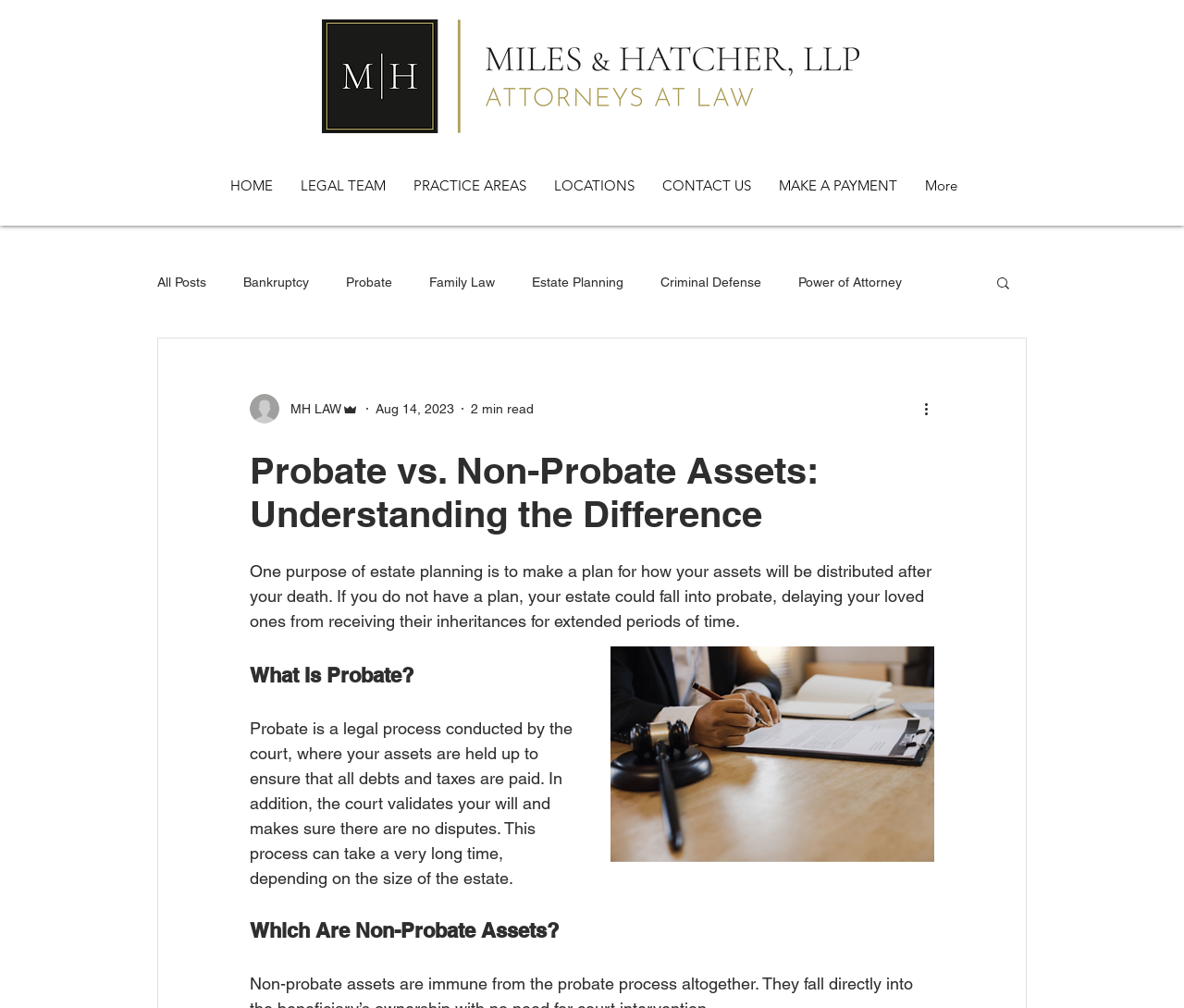Pinpoint the bounding box coordinates of the area that should be clicked to complete the following instruction: "Click the More actions button". The coordinates must be given as four float numbers between 0 and 1, i.e., [left, top, right, bottom].

[0.778, 0.394, 0.797, 0.417]